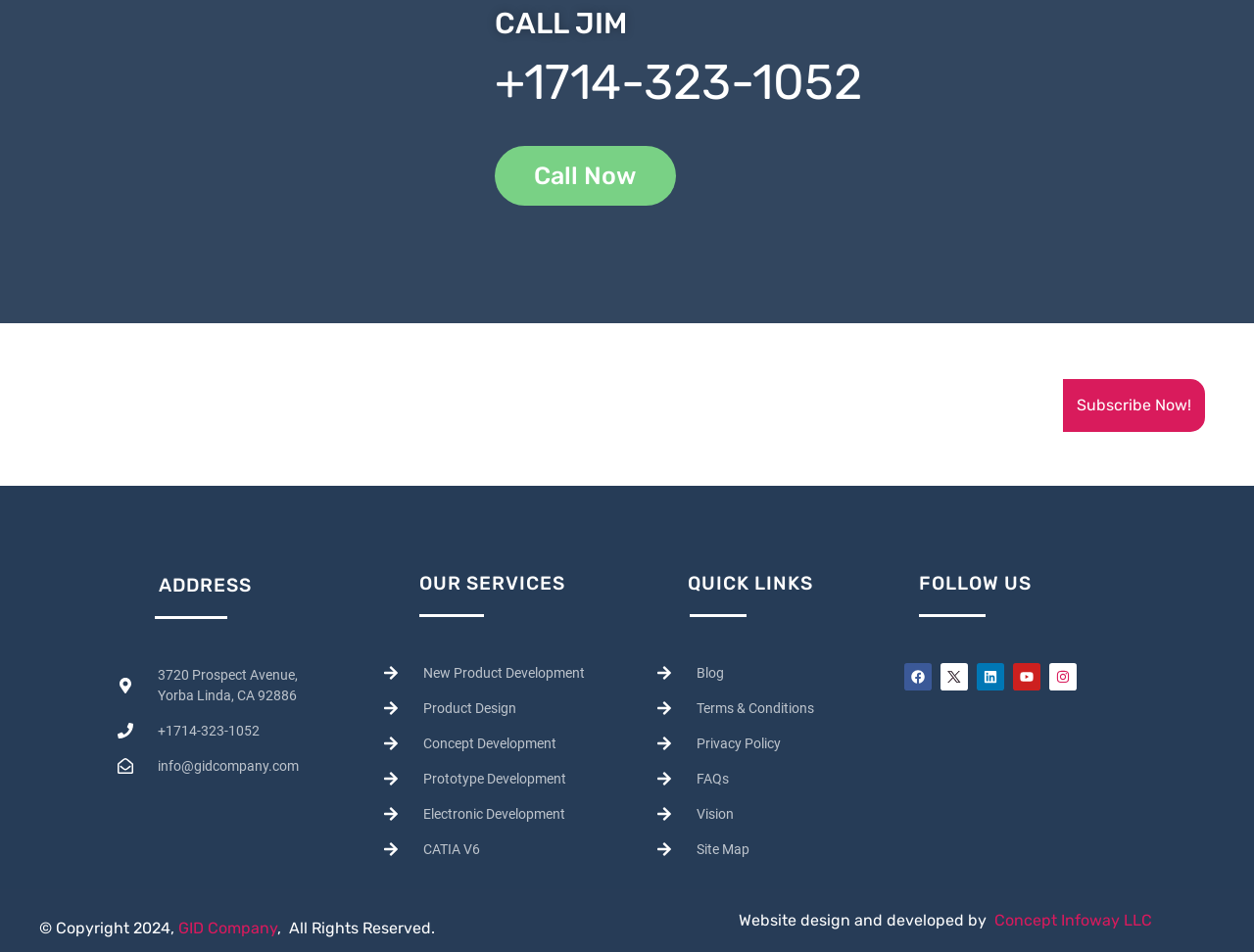Who developed the company's website?
Please provide a comprehensive answer based on the information in the image.

The website development credit can be found at the bottom of the webpage, which states 'Website design and developed by Concept Infoway LLC'.